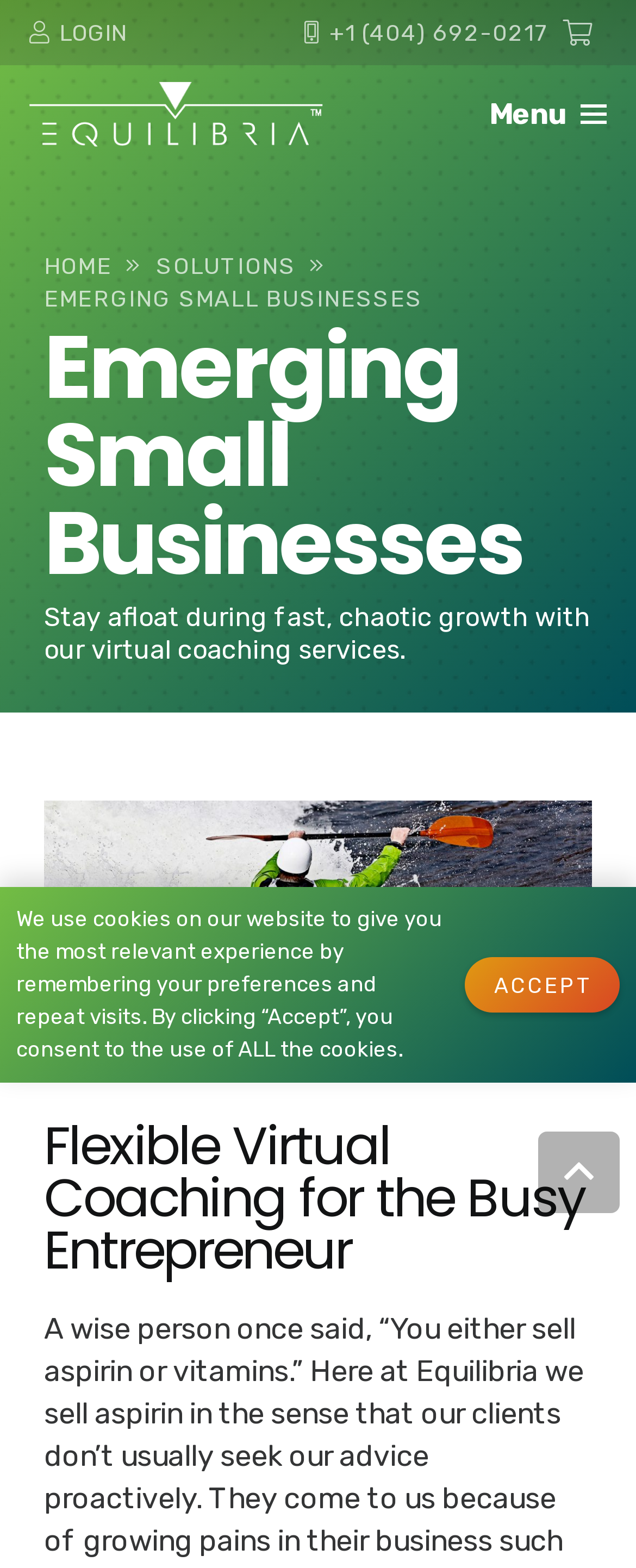What is the name of the virtual coaching service?
Provide a thorough and detailed answer to the question.

I found the name of the virtual coaching service by looking at the heading element with the text 'Flow in Flux™' located in the middle of the webpage.